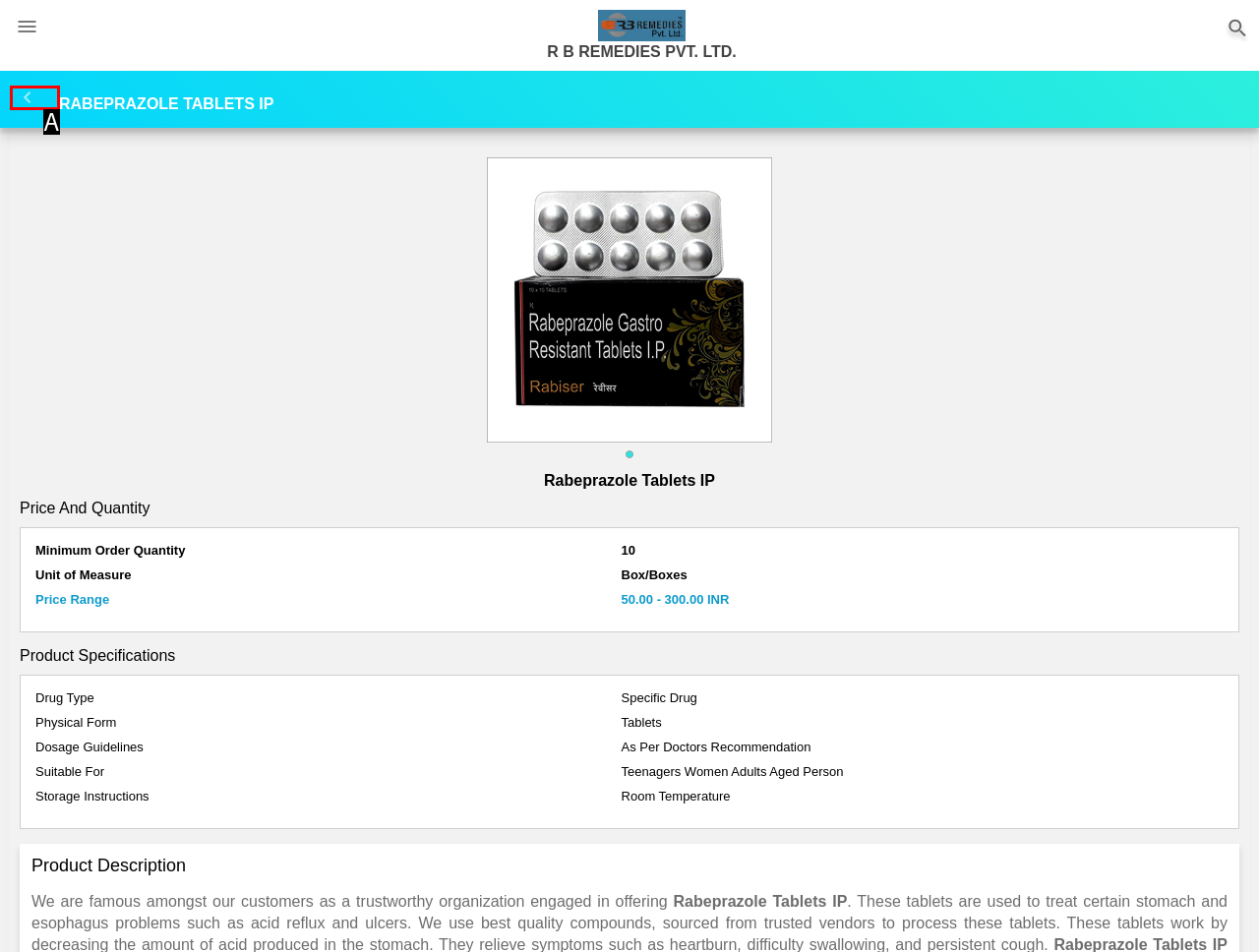Identify the matching UI element based on the description: parent_node: RABEPRAZOLE TABLETS IP
Reply with the letter from the available choices.

A